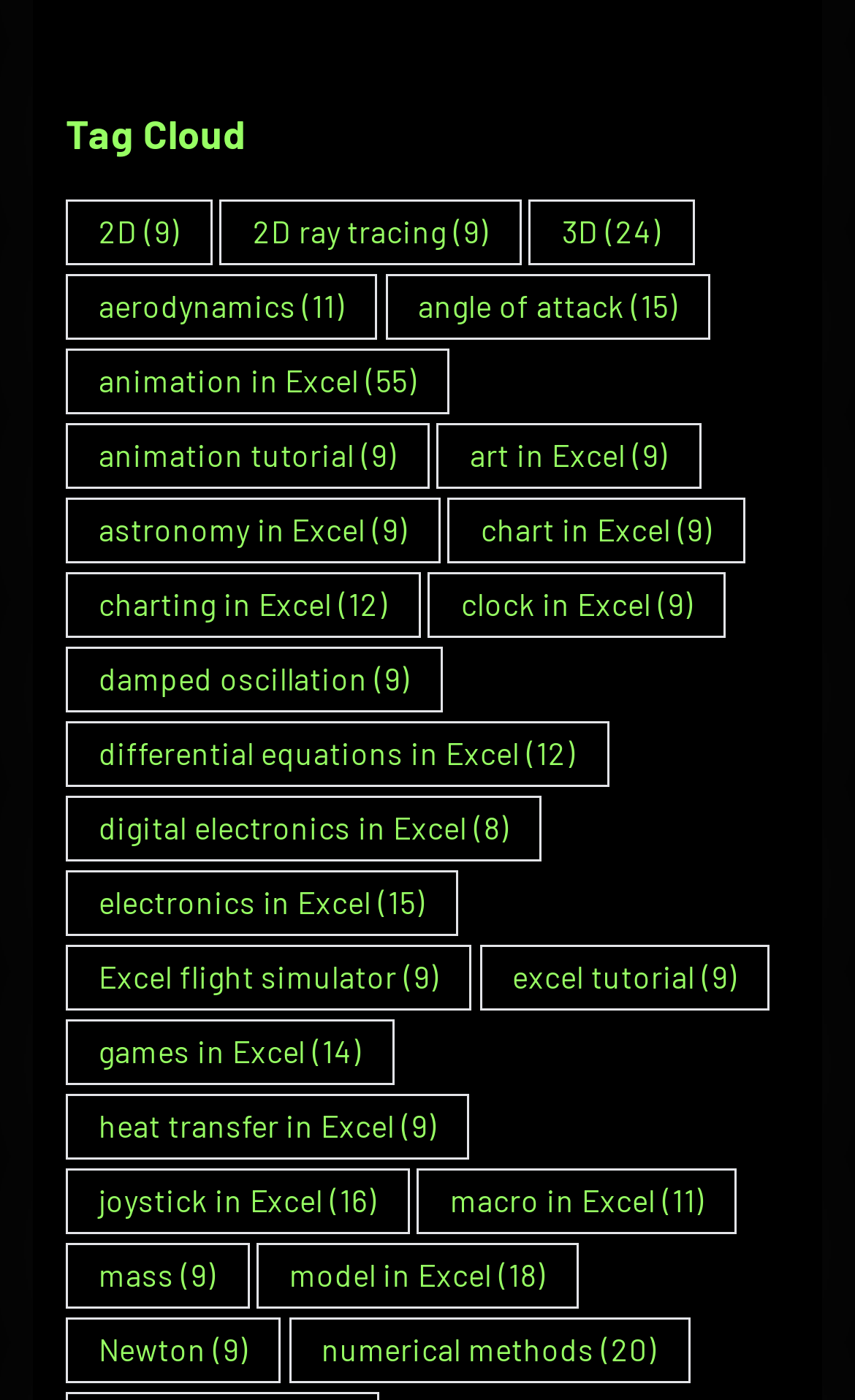Please reply with a single word or brief phrase to the question: 
What is the topic with the fewest items?

digital electronics in Excel